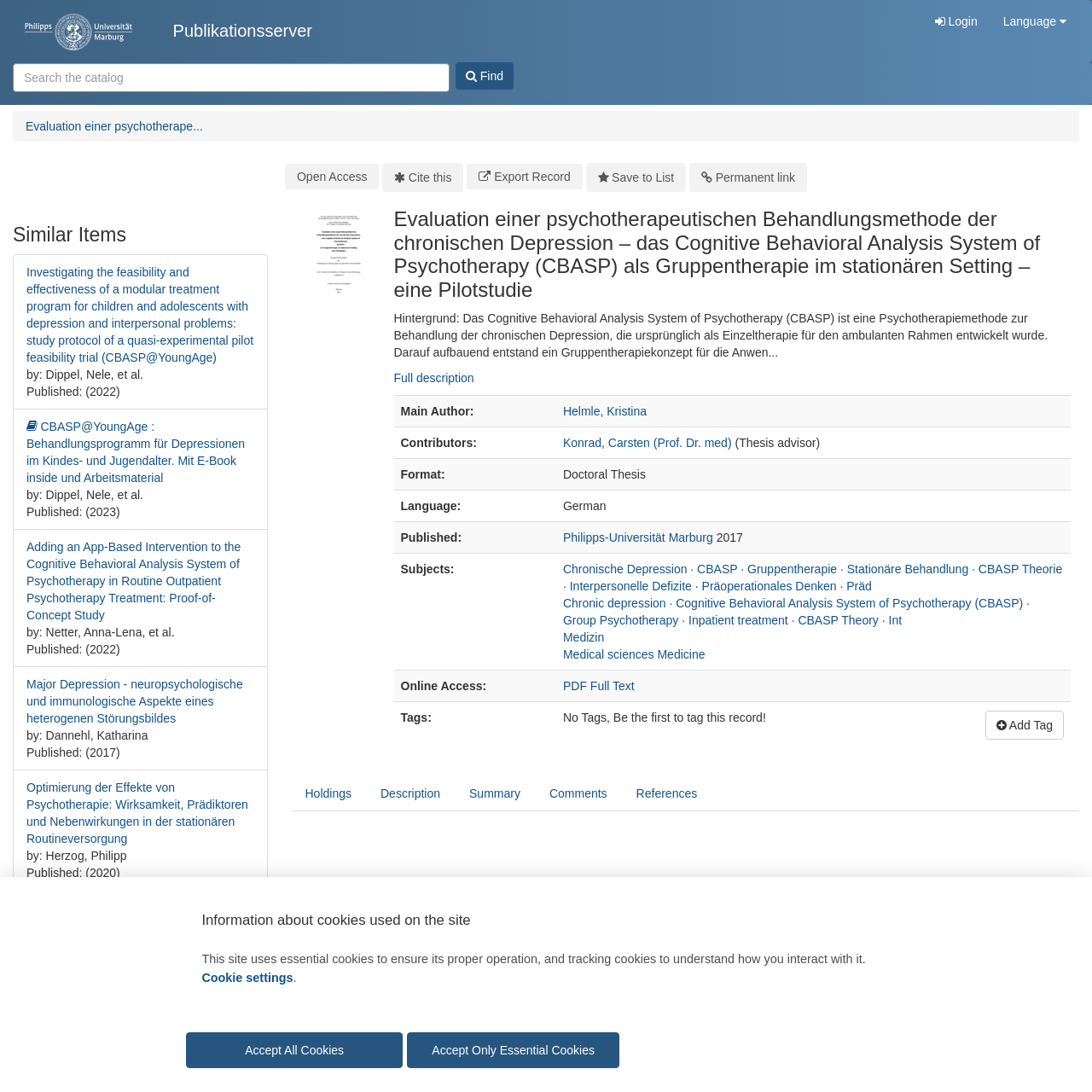Identify the bounding box coordinates for the element you need to click to achieve the following task: "Open access". Provide the bounding box coordinates as four float numbers between 0 and 1, in the form [left, top, right, bottom].

[0.261, 0.15, 0.347, 0.173]